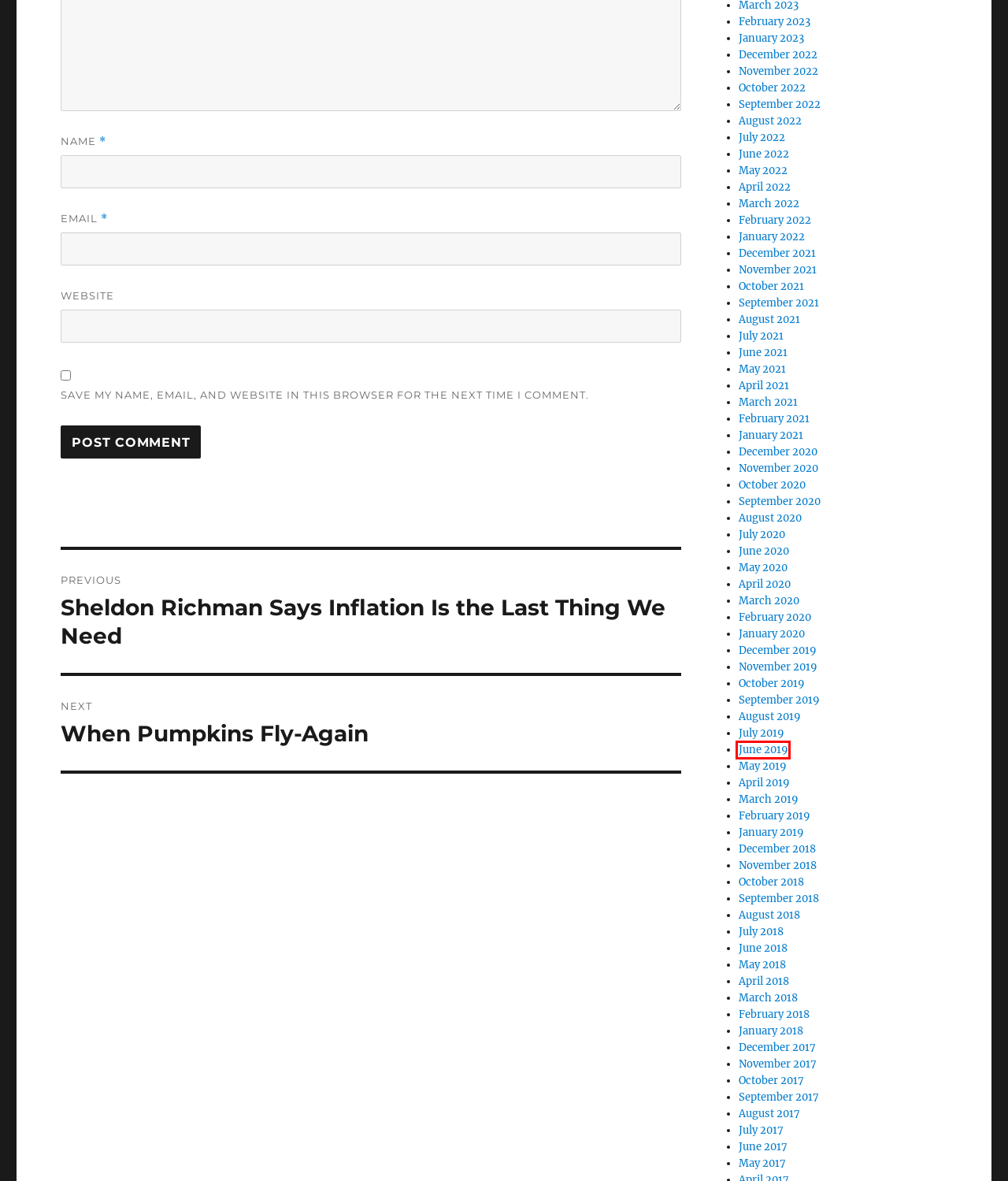You’re provided with a screenshot of a webpage that has a red bounding box around an element. Choose the best matching webpage description for the new page after clicking the element in the red box. The options are:
A. April 2021 – iftttwall
B. May 2018 – iftttwall
C. January 2019 – iftttwall
D. August 2019 – iftttwall
E. September 2021 – iftttwall
F. November 2021 – iftttwall
G. February 2018 – iftttwall
H. June 2019 – iftttwall

H